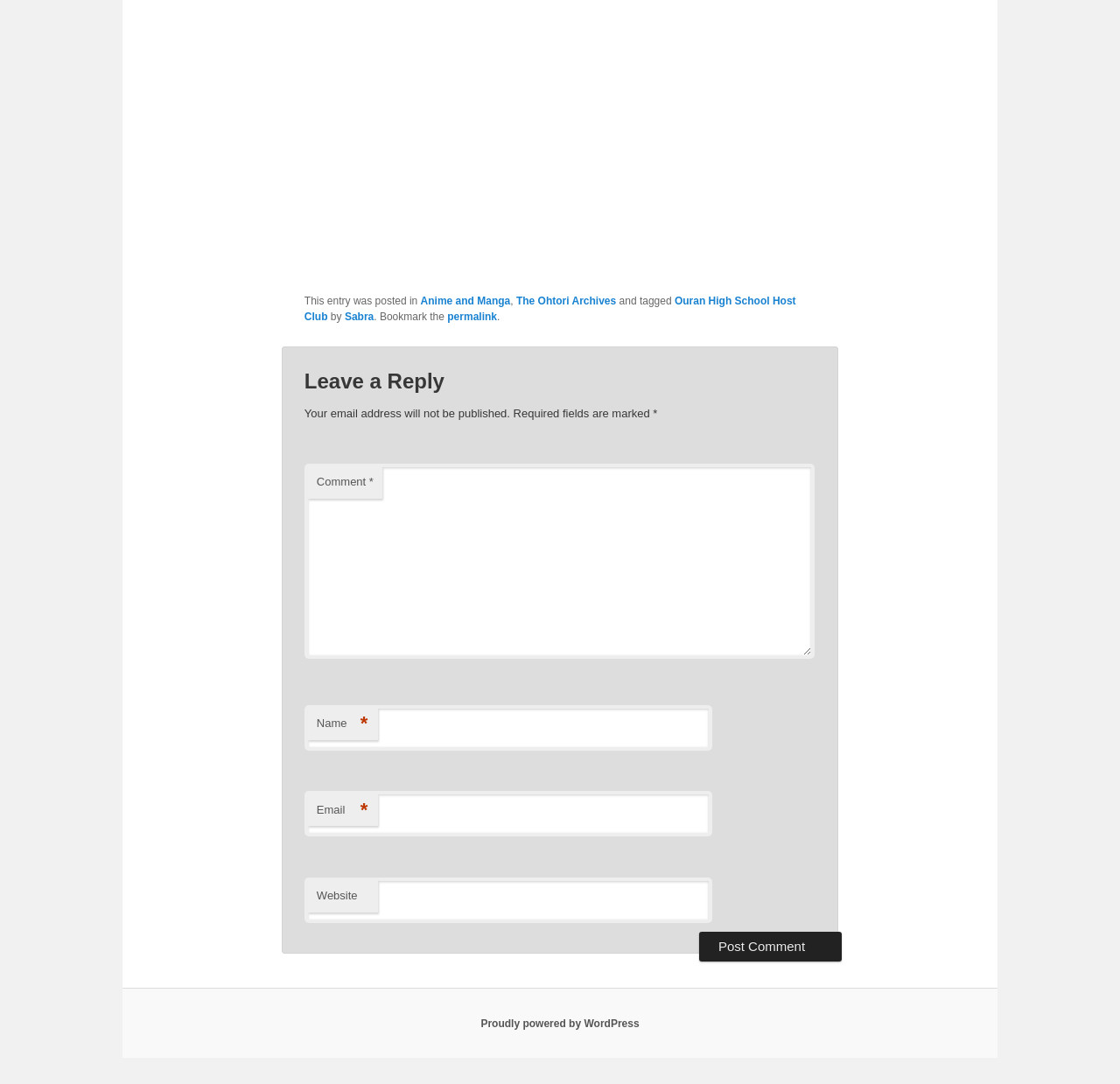What is the purpose of the 'Post Comment' button?
Refer to the screenshot and respond with a concise word or phrase.

To submit a comment